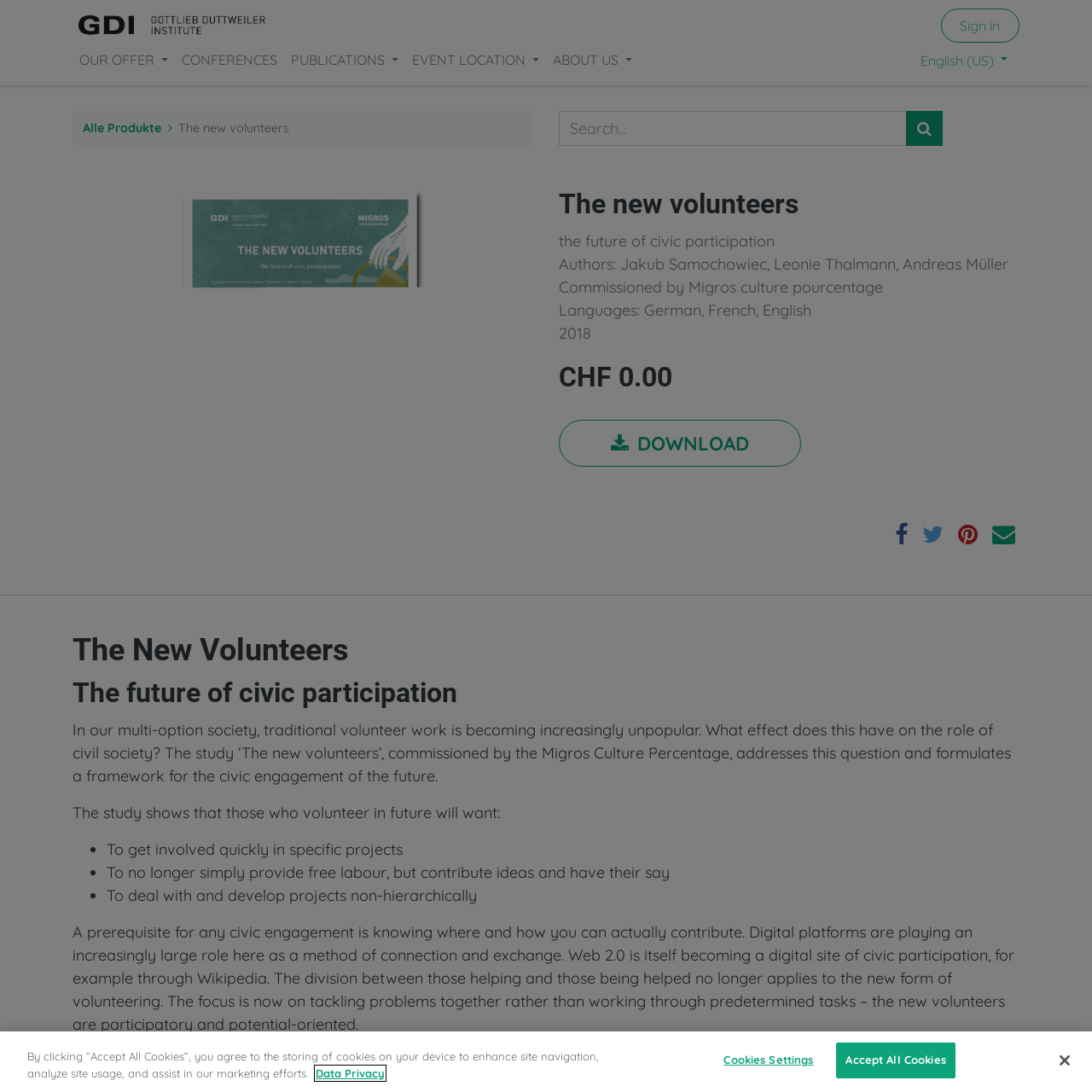Please use the details from the image to answer the following question comprehensively:
What is the topic of the study?

The topic of the study can be found in the main content section of the webpage, where the text 'The future of civic participation' is written as a heading. This heading is followed by a description of the study, which provides more information about the topic.